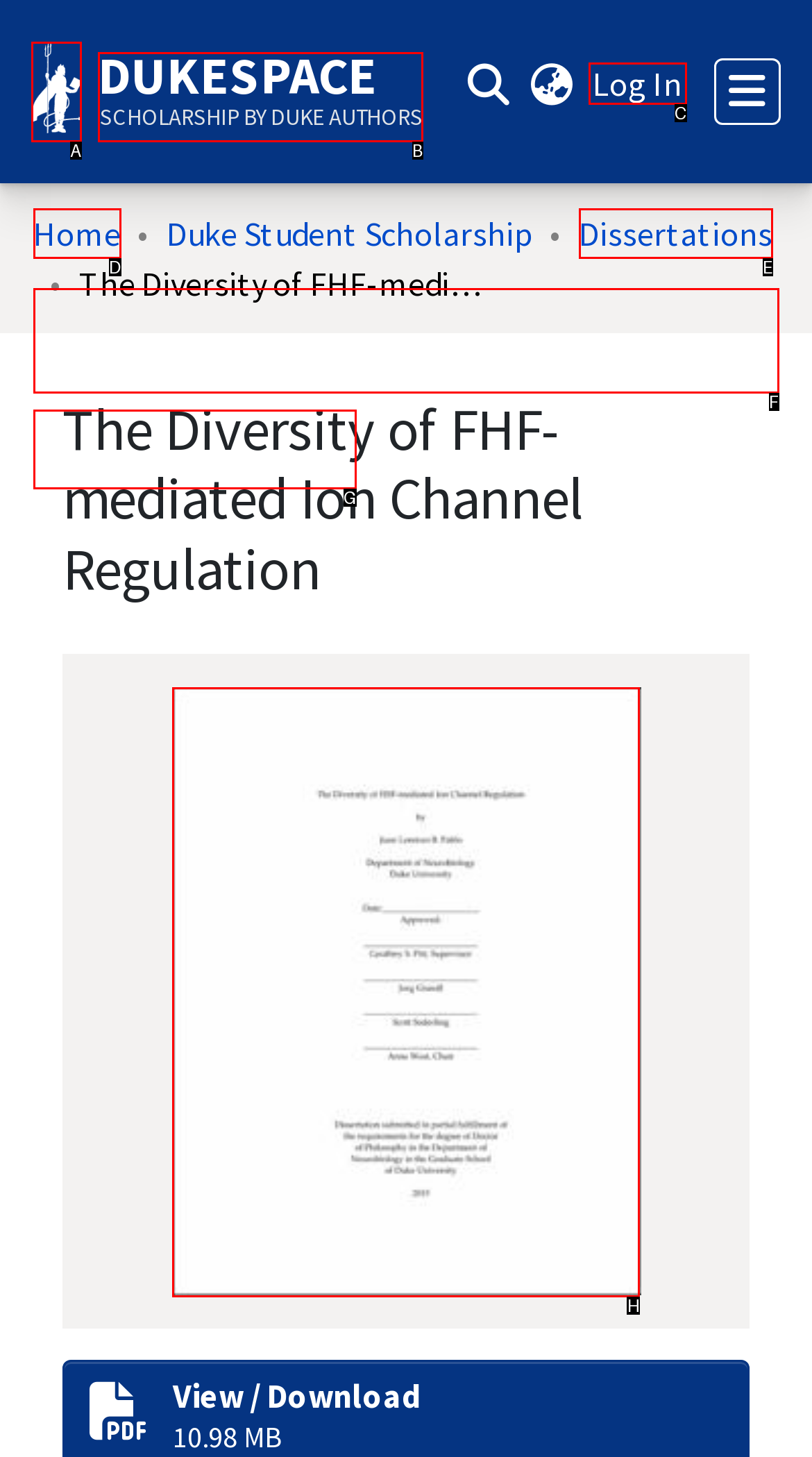Select the HTML element that needs to be clicked to carry out the task: View the thumbnail image
Provide the letter of the correct option.

H